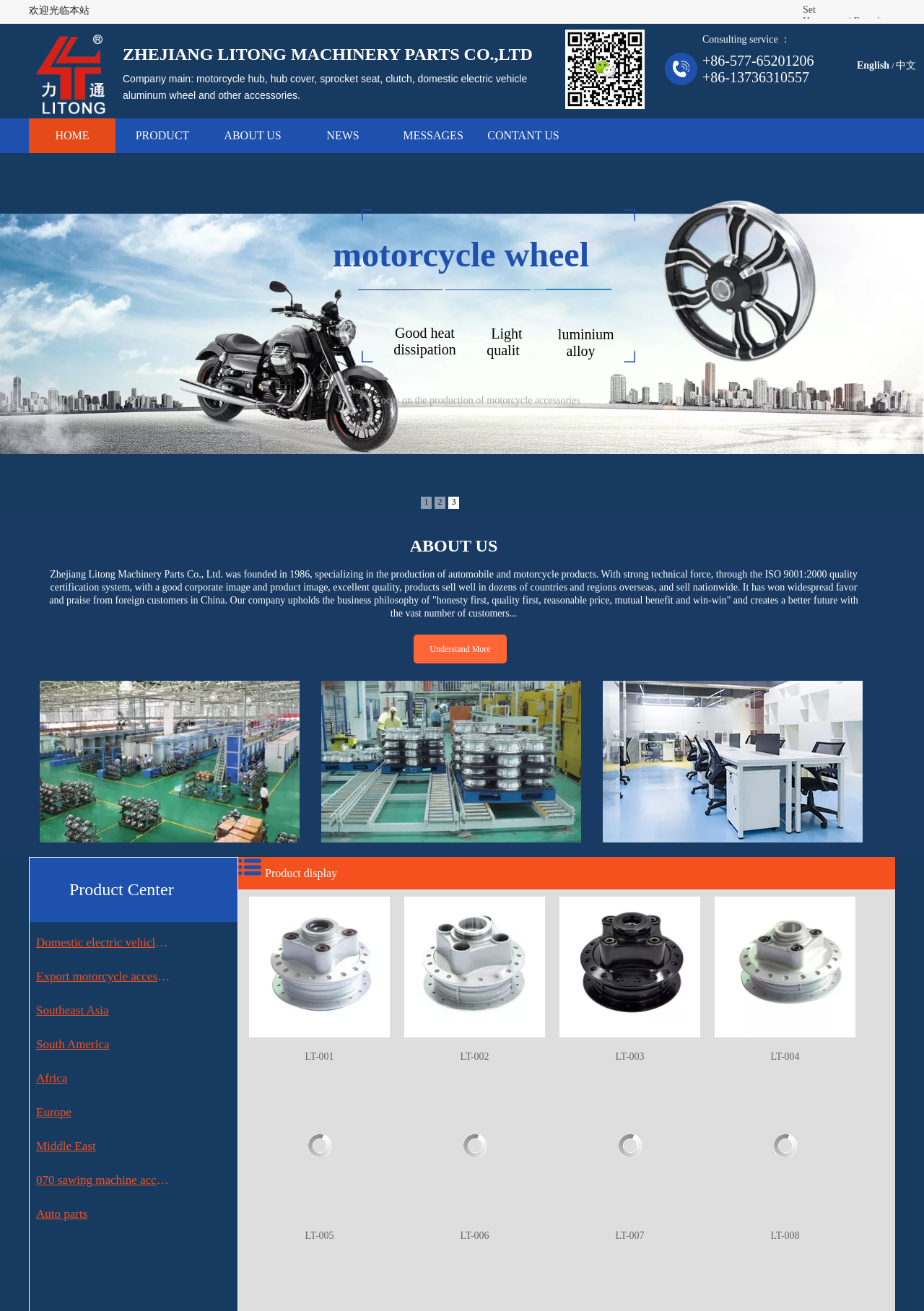Given the webpage screenshot and the description, determine the bounding box coordinates (top-left x, top-left y, bottom-right x, bottom-right y) that define the location of the UI element matching this description: Export motorcycle accessories

[0.036, 0.734, 0.188, 0.756]